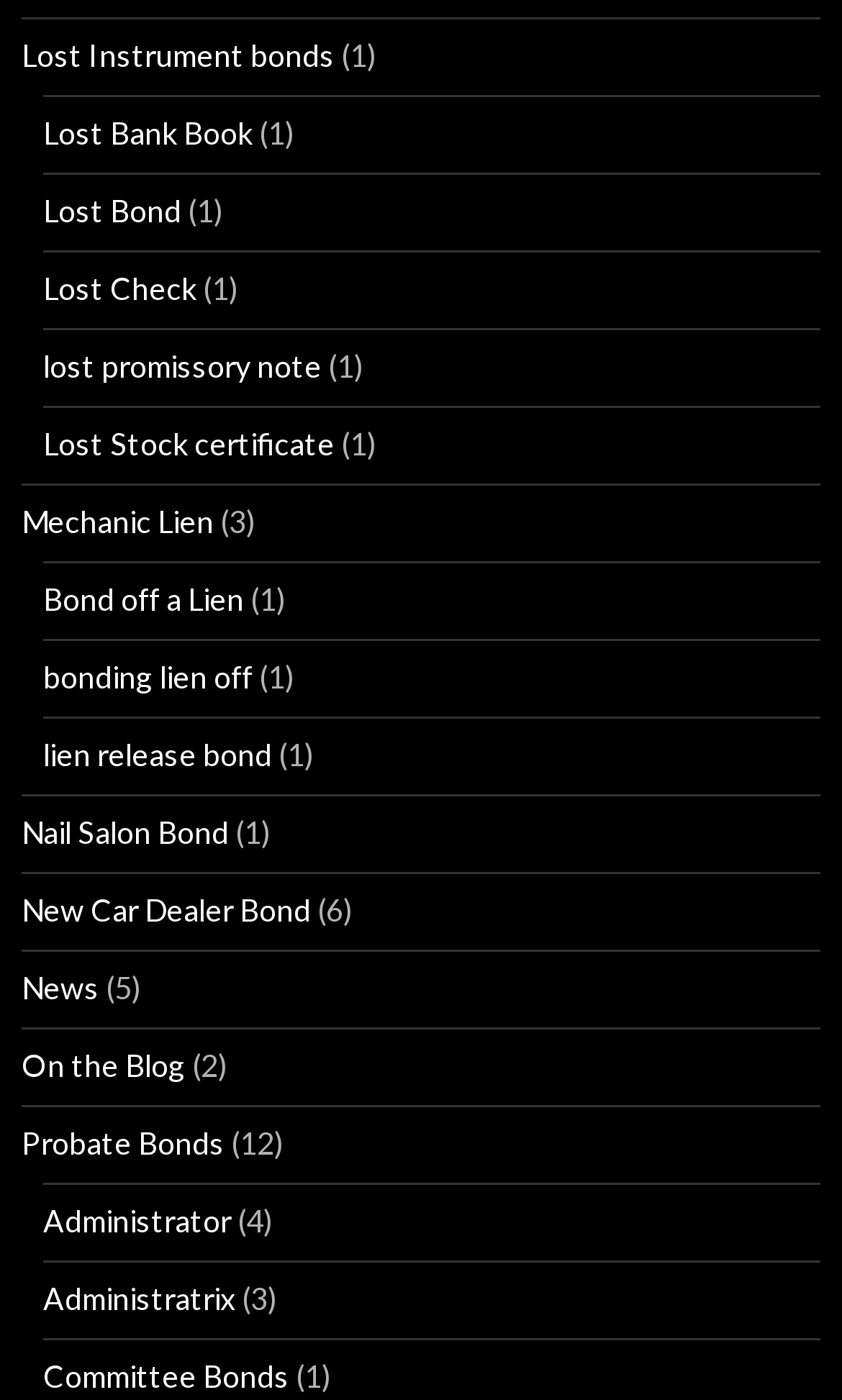What type of bonds are listed on this webpage?
Examine the image and give a concise answer in one word or a short phrase.

Various types of bonds